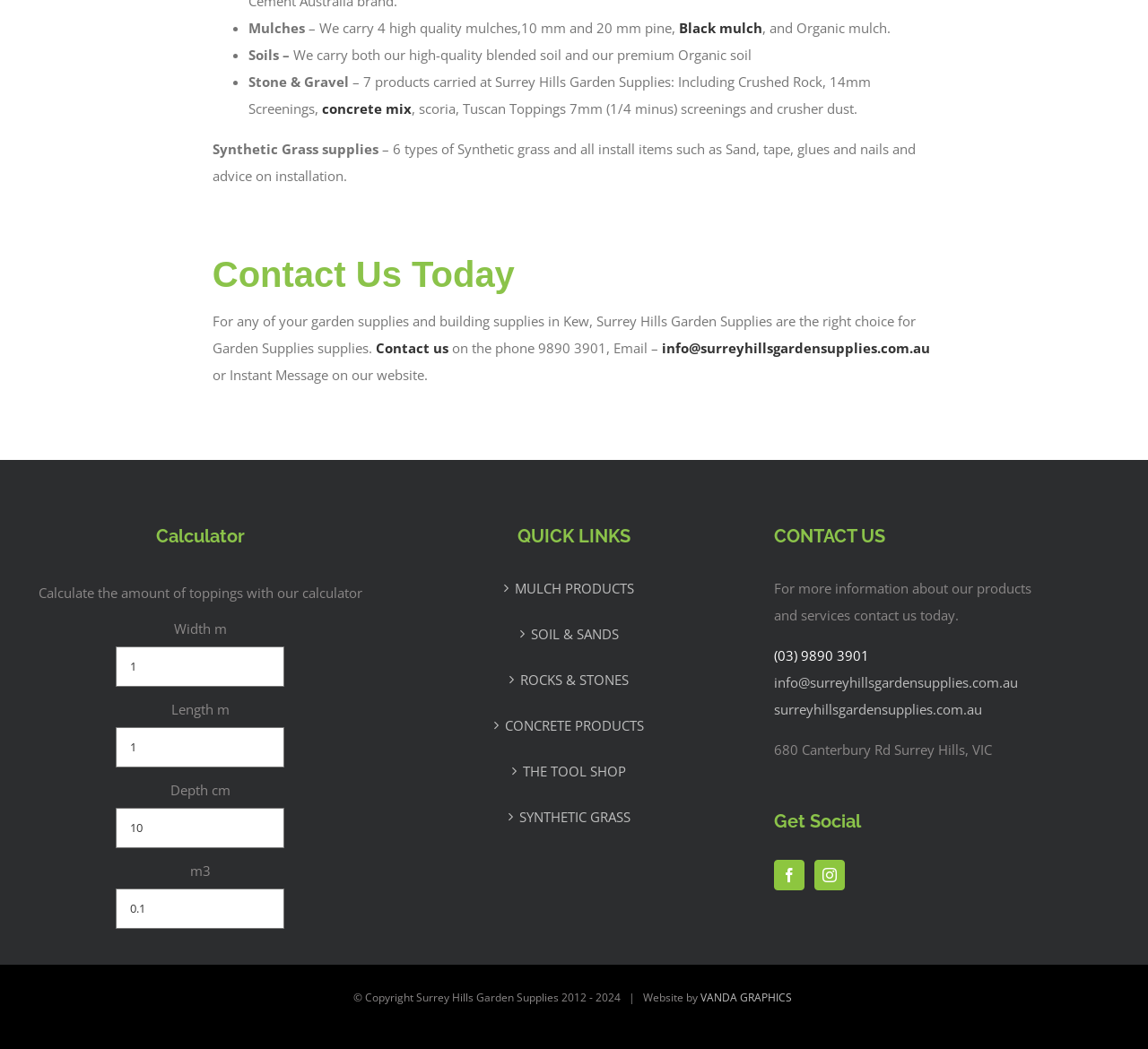Determine the bounding box coordinates of the UI element described by: "Shipping & Return".

None